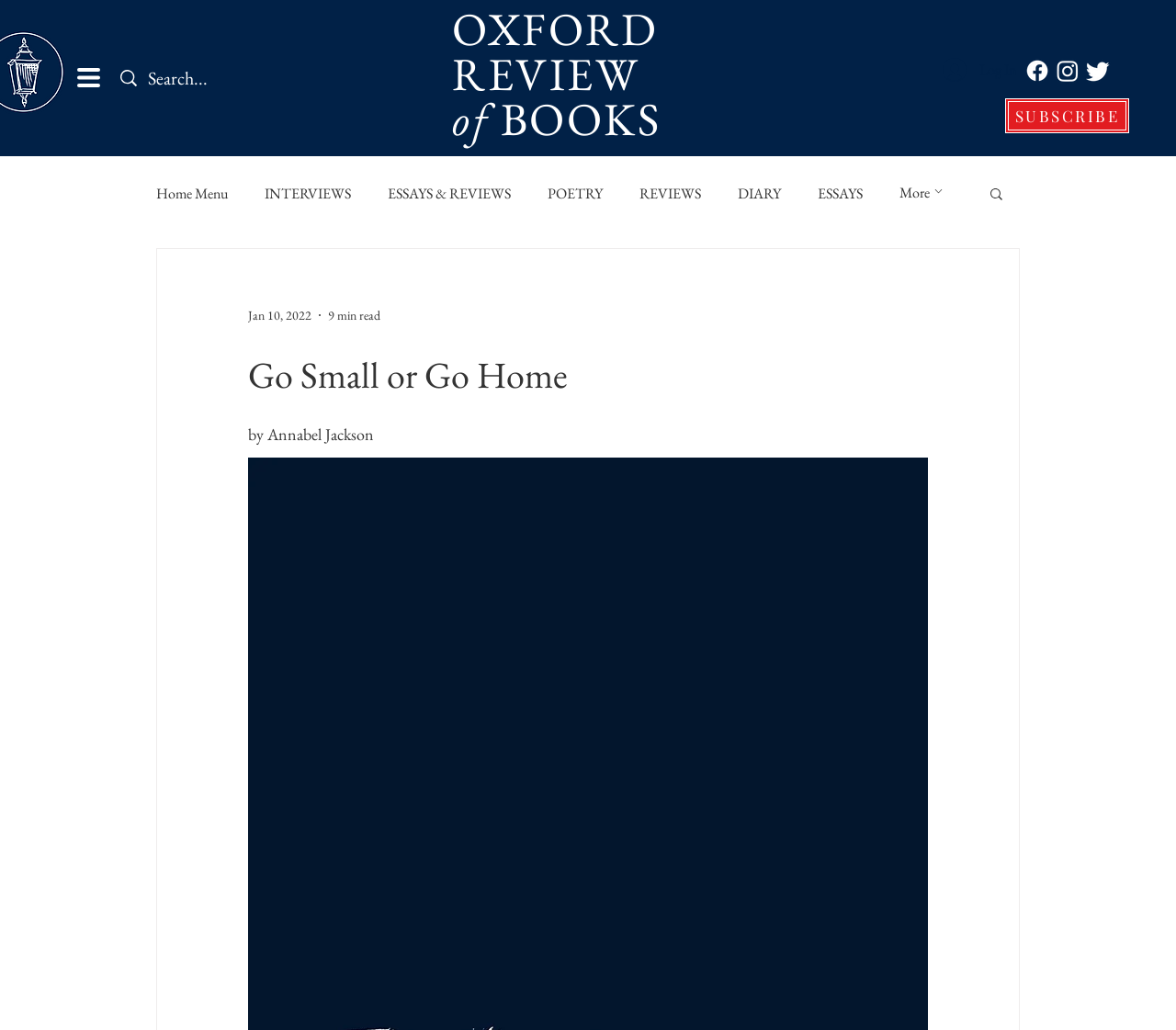Locate the bounding box coordinates of the UI element described by: "OXFORD REVIEW of BOOKS". The bounding box coordinates should consist of four float numbers between 0 and 1, i.e., [left, top, right, bottom].

[0.384, 0.017, 0.562, 0.139]